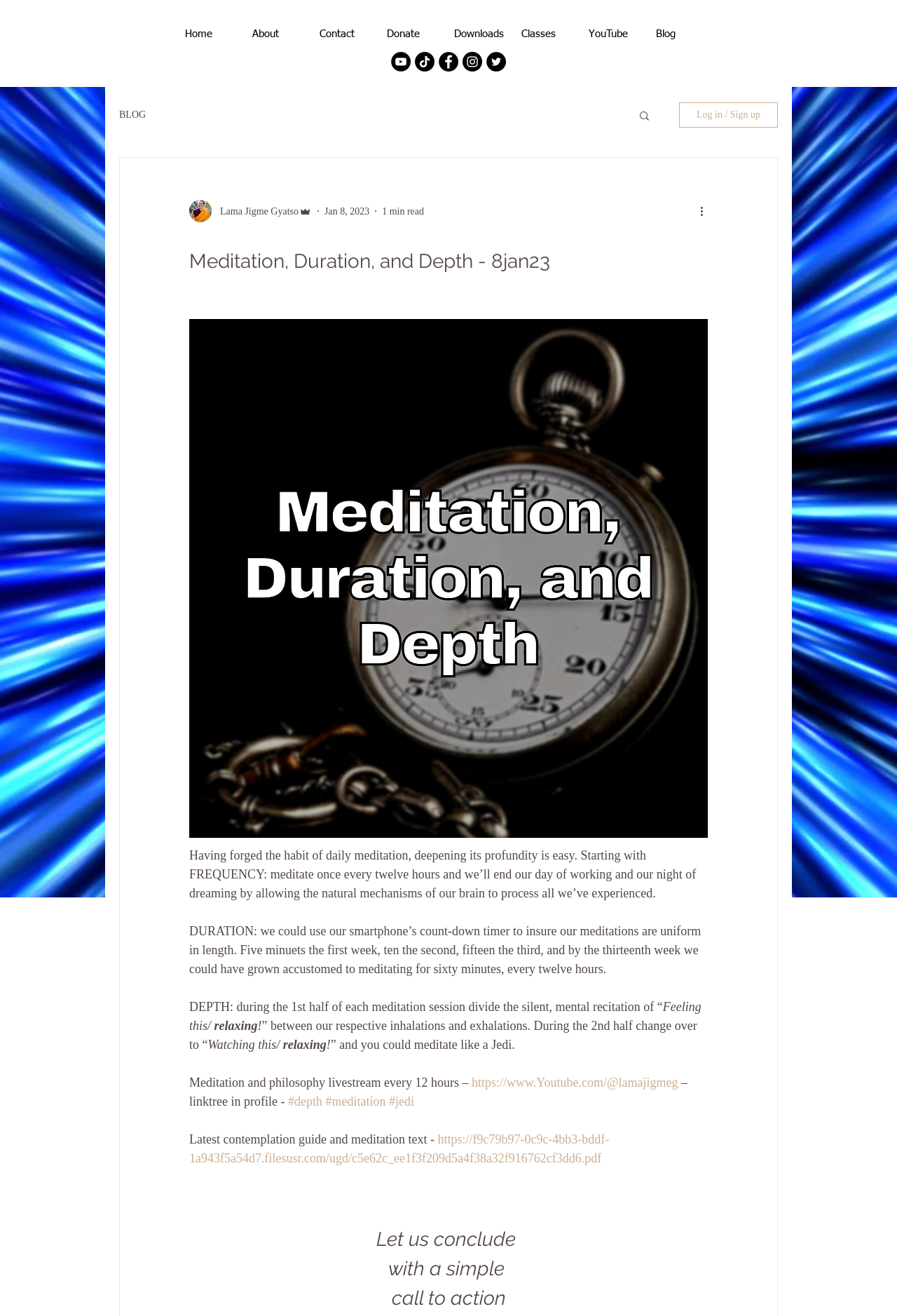What is the principal heading displayed on the webpage?

Meditation, Duration, and Depth - 8jan23